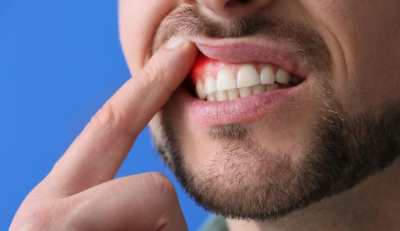Please provide a comprehensive answer to the question based on the screenshot: What is LANAP known for in treating gum disease?

According to the caption, LANAP (Laser-Assisted New Attachment Procedure) is known for its effectiveness in promoting gum tissue regeneration and treating gum disease, making it a significant advanced treatment option for periodontal care.